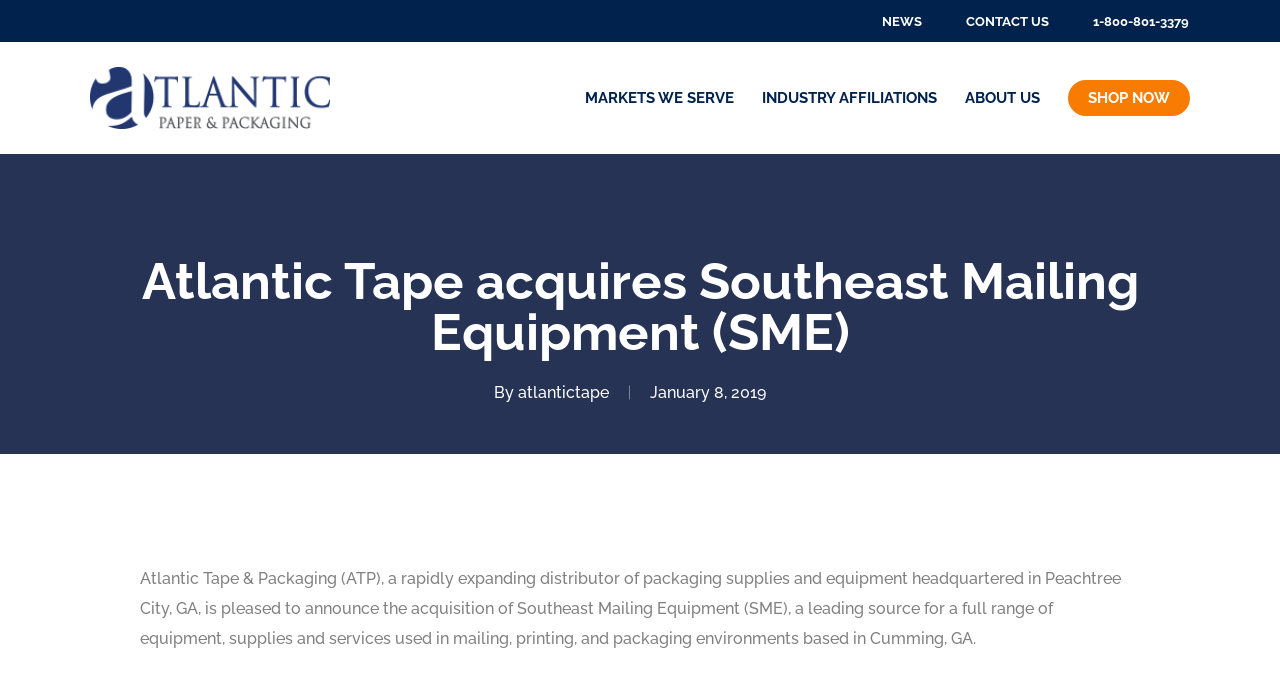What is the location of Atlantic Tape & Packaging's headquarters?
Please provide a single word or phrase in response based on the screenshot.

Peachtree City, GA